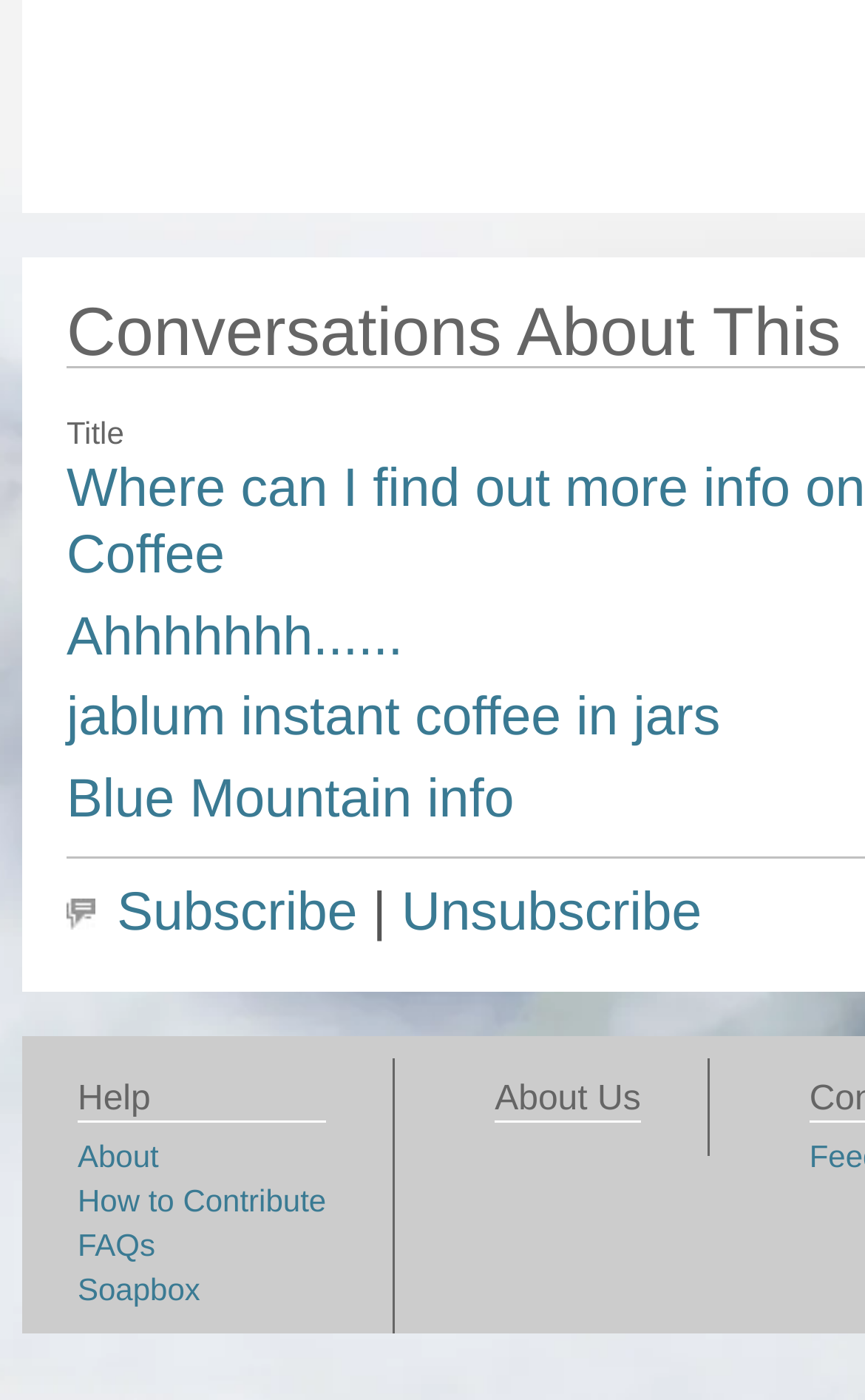Can you find the bounding box coordinates for the element to click on to achieve the instruction: "Learn more about the website's help section"?

[0.09, 0.772, 0.377, 0.802]